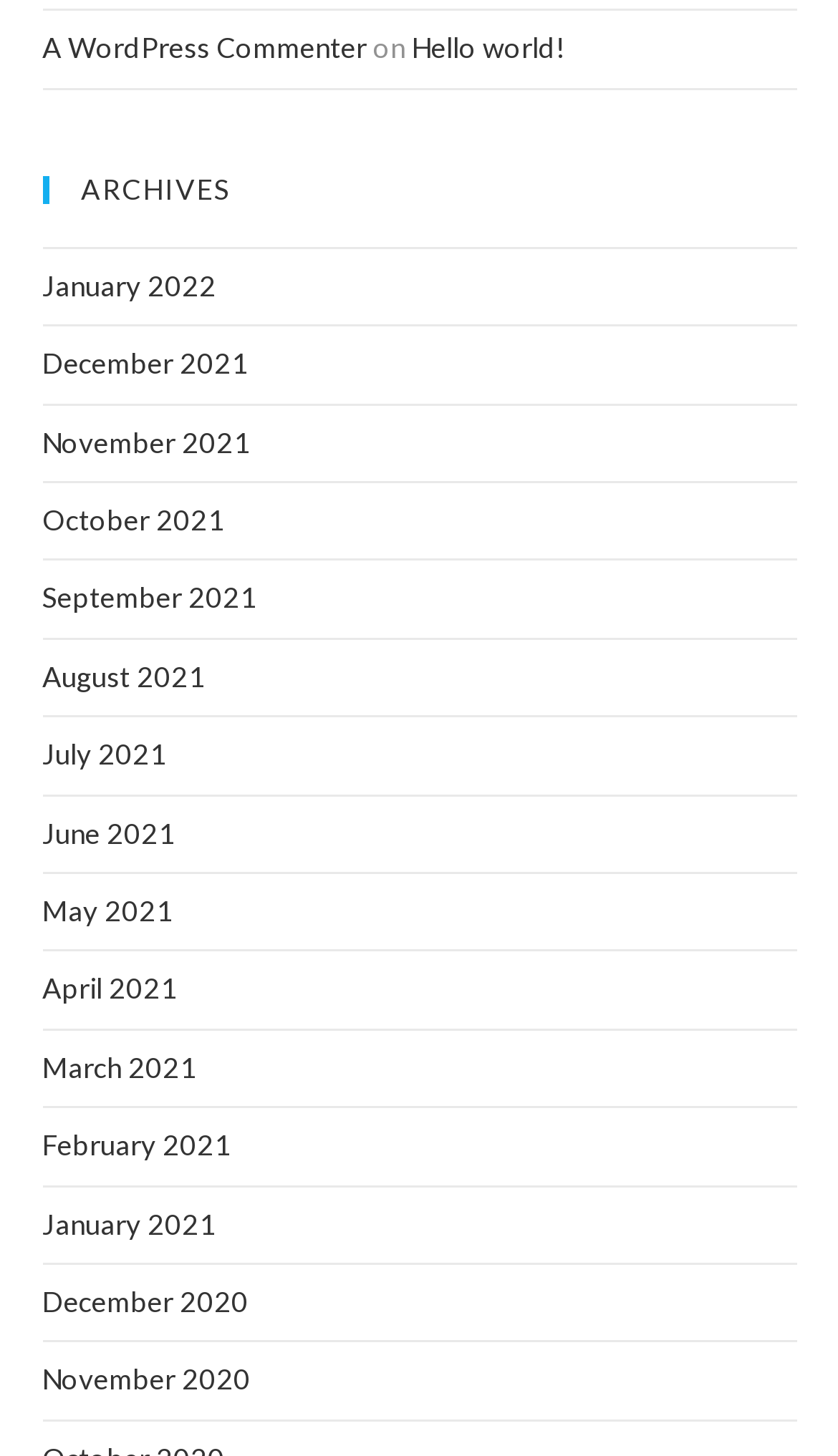Answer succinctly with a single word or phrase:
How many months are listed in the archives?

12